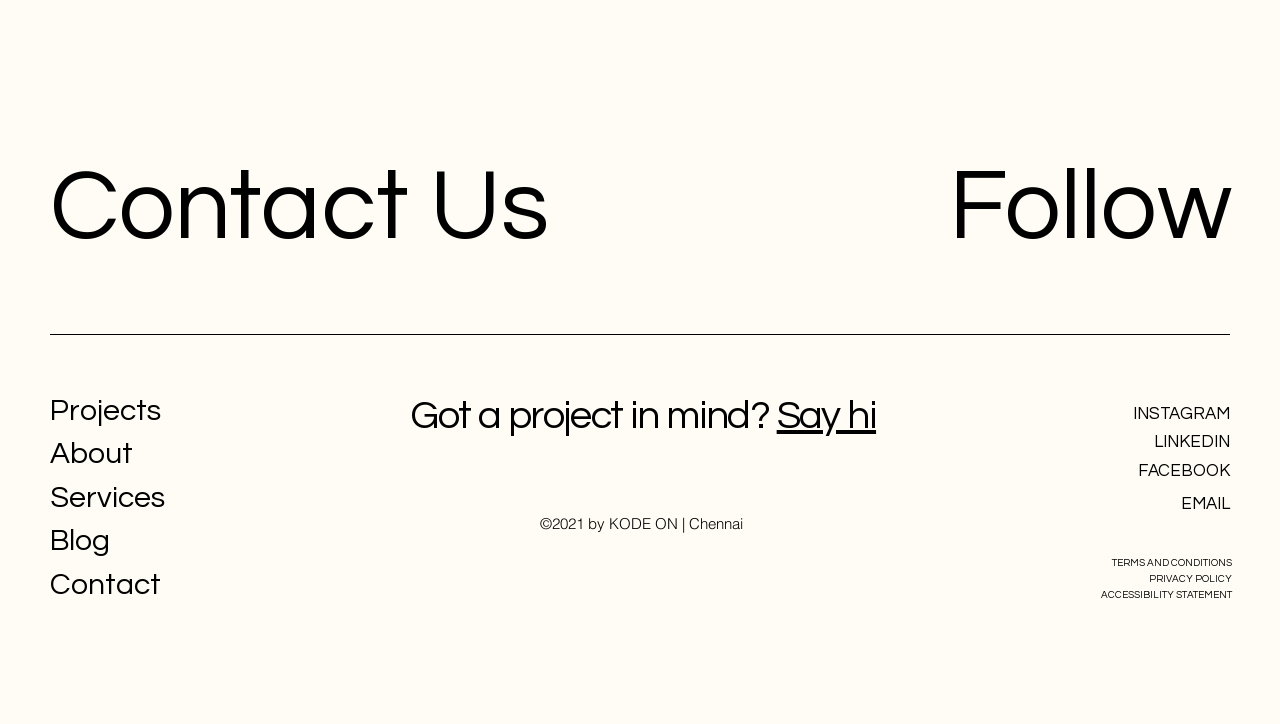Using the information from the screenshot, answer the following question thoroughly:
What is the text above the 'Say hi' link?

I found the 'Say hi' link and its corresponding bounding box coordinates. Then, I looked for a StaticText element with a smaller y2 value and found the text 'Got a project in mind?'.